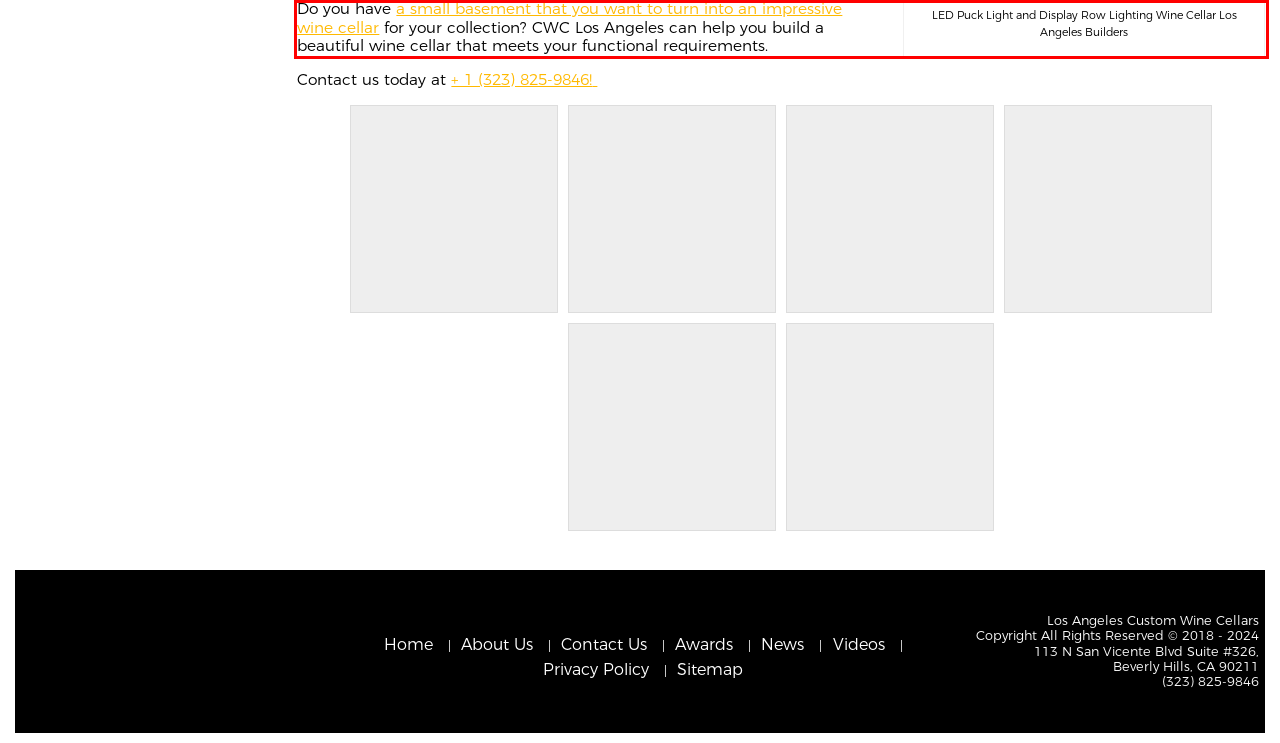You are provided with a webpage screenshot that includes a red rectangle bounding box. Extract the text content from within the bounding box using OCR.

Do you have a small basement that you want to turn into an impressive wine cellar for your collection? CWC Los Angeles can help you build a beautiful wine cellar that meets your functional requirements.